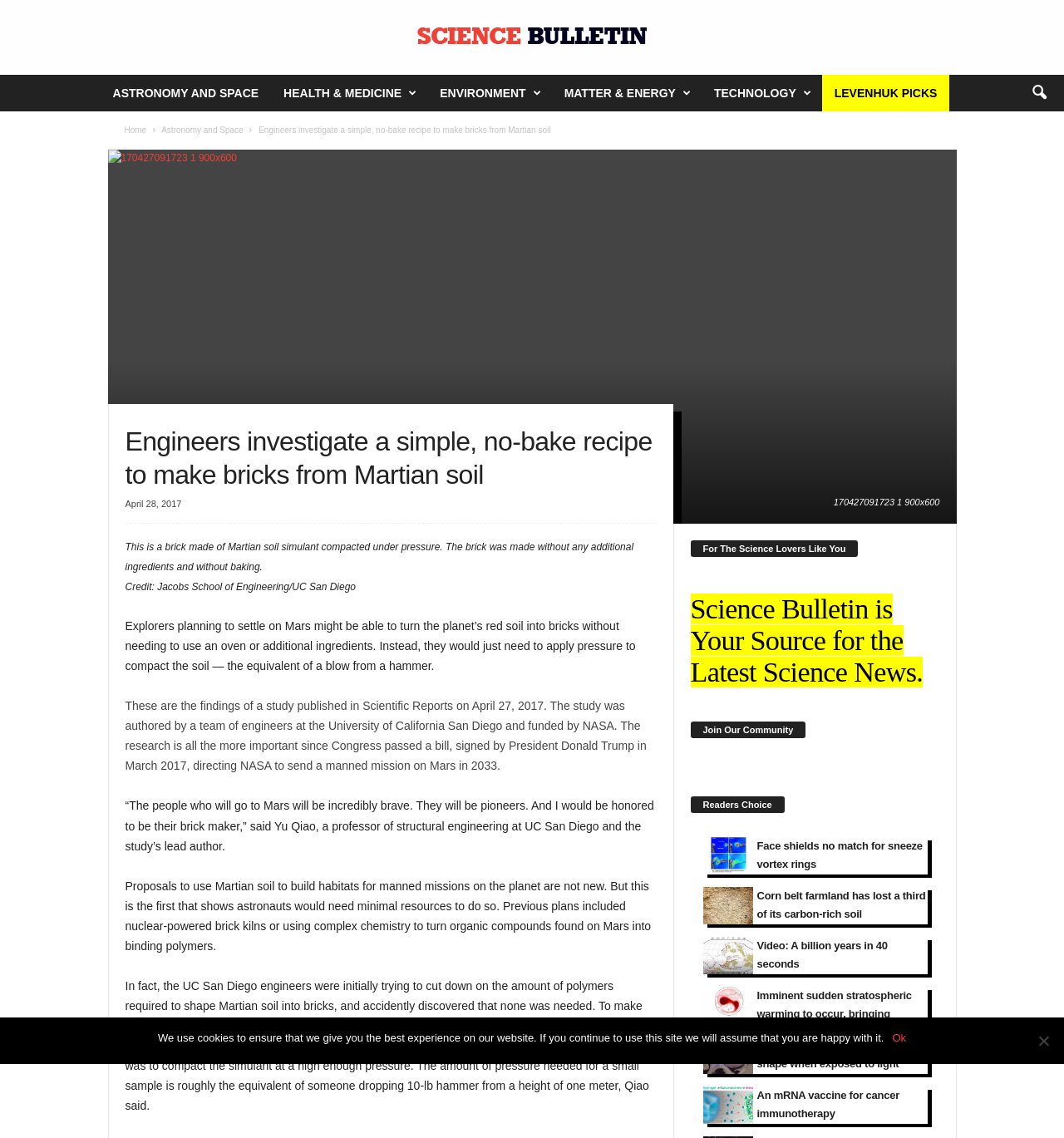Respond to the question below with a single word or phrase:
What is the purpose of compacting the Martian soil?

To make bricks